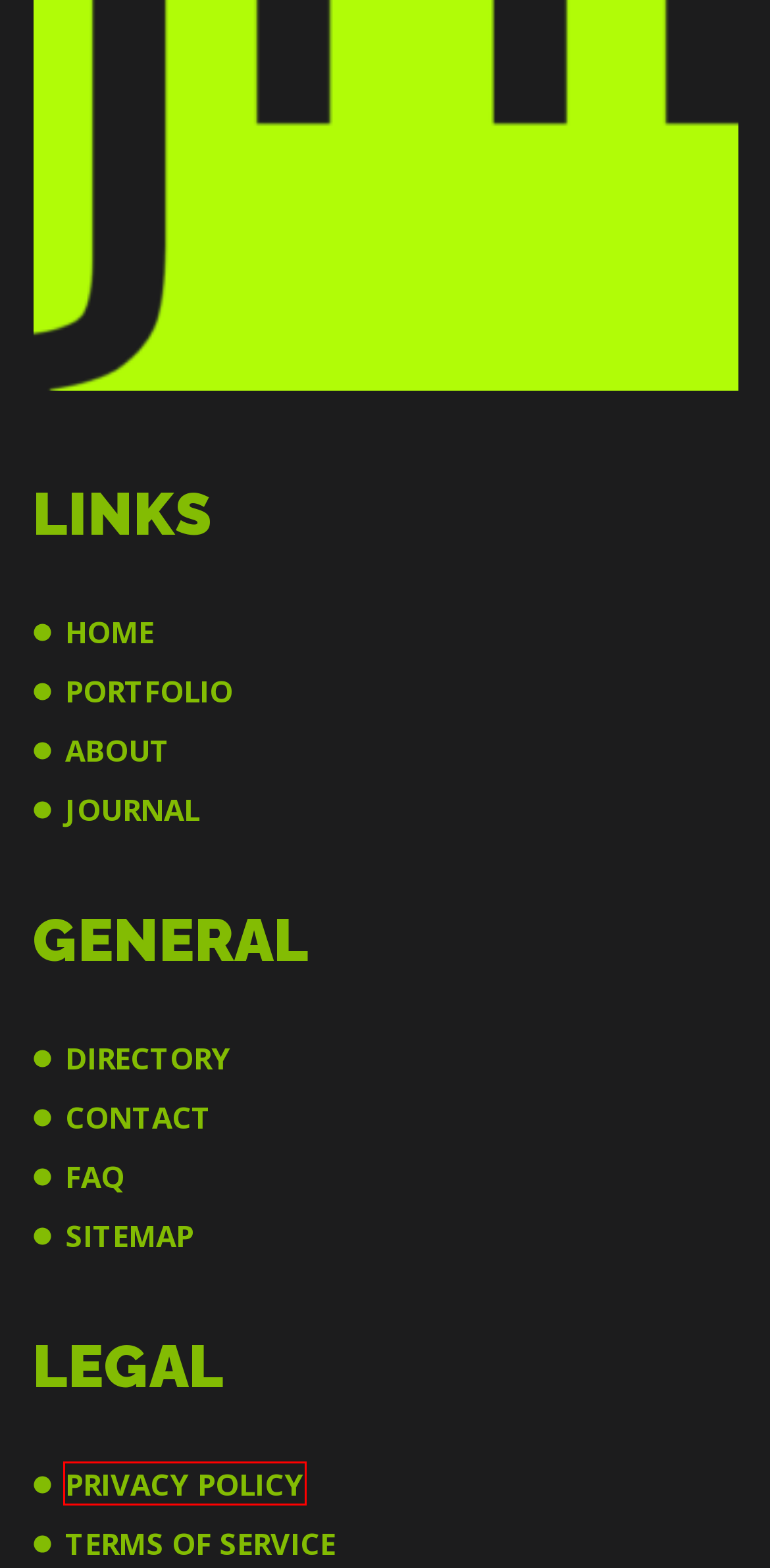Examine the screenshot of the webpage, noting the red bounding box around a UI element. Pick the webpage description that best matches the new page after the element in the red bounding box is clicked. Here are the candidates:
A. The Professional Portfolio of Jordan Reece Halsey
B. Journal - Jordan Reece Halsey
C. VTProDesign
D. Link Directory for Jordan Halsey
E. About Jordan Reece Halsey | Multi-Media Designer
F. Jordan Halsey Privacy Policy - Jordan Reece Halsey
G. Jordan Halsey | Technical Director | 3D Artist | Professor
H. Jordan Halsey | Terms of Service

F